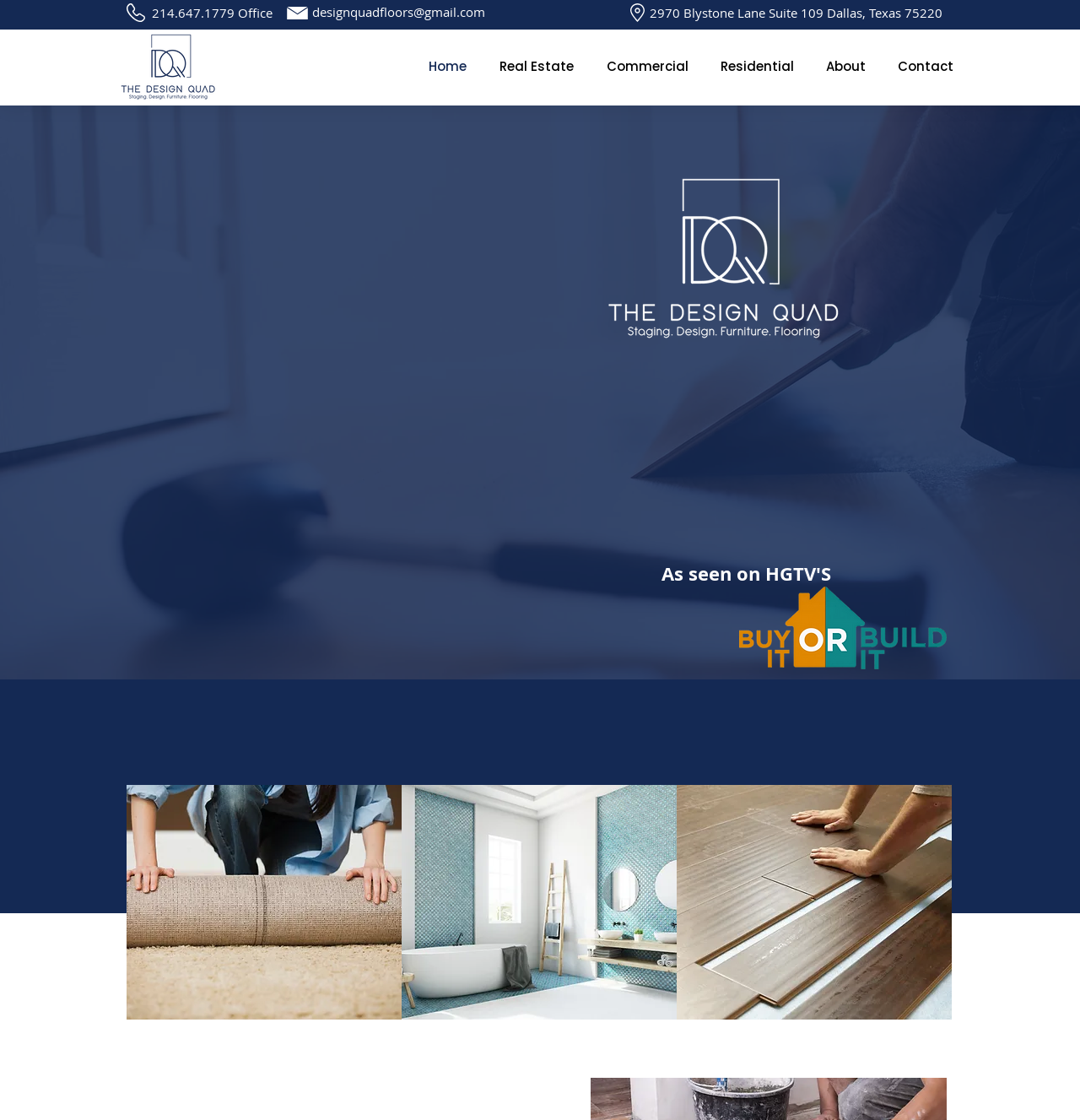Locate the bounding box coordinates of the clickable area needed to fulfill the instruction: "Contact via 'bethcarolsilver@gmail.com'".

None